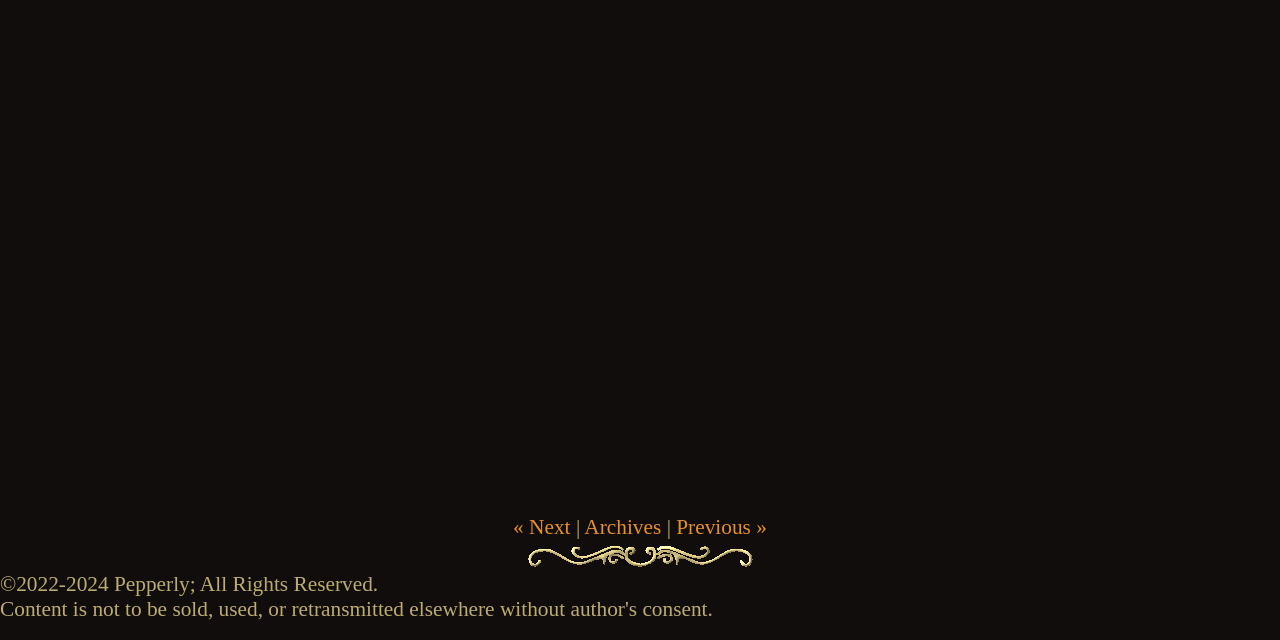Using the provided element description, identify the bounding box coordinates as (top-left x, top-left y, bottom-right x, bottom-right y). Ensure all values are between 0 and 1. Description: « Next

[0.401, 0.805, 0.446, 0.842]